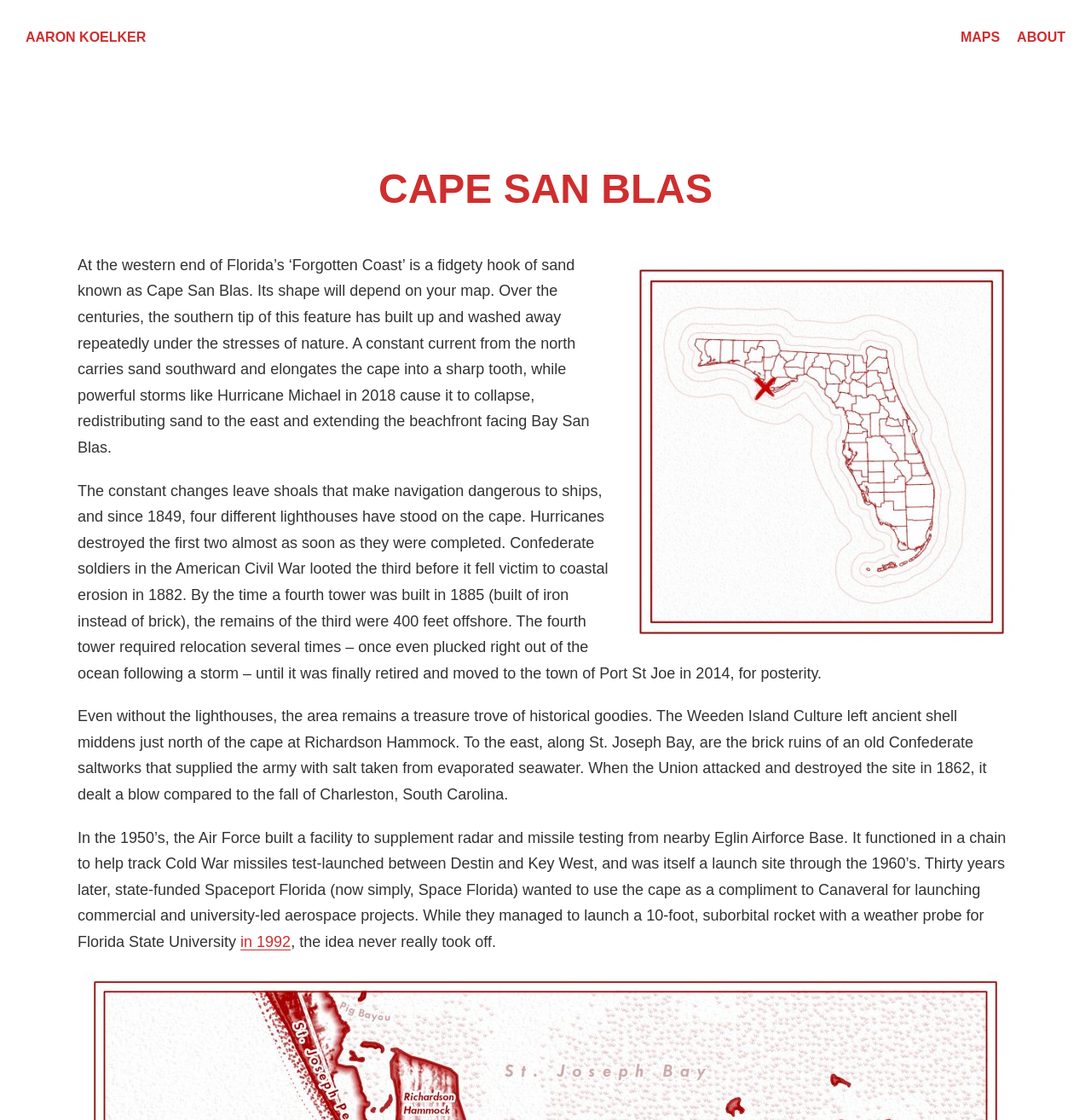How many lighthouses have stood on Cape San Blas?
Give a one-word or short-phrase answer derived from the screenshot.

Four